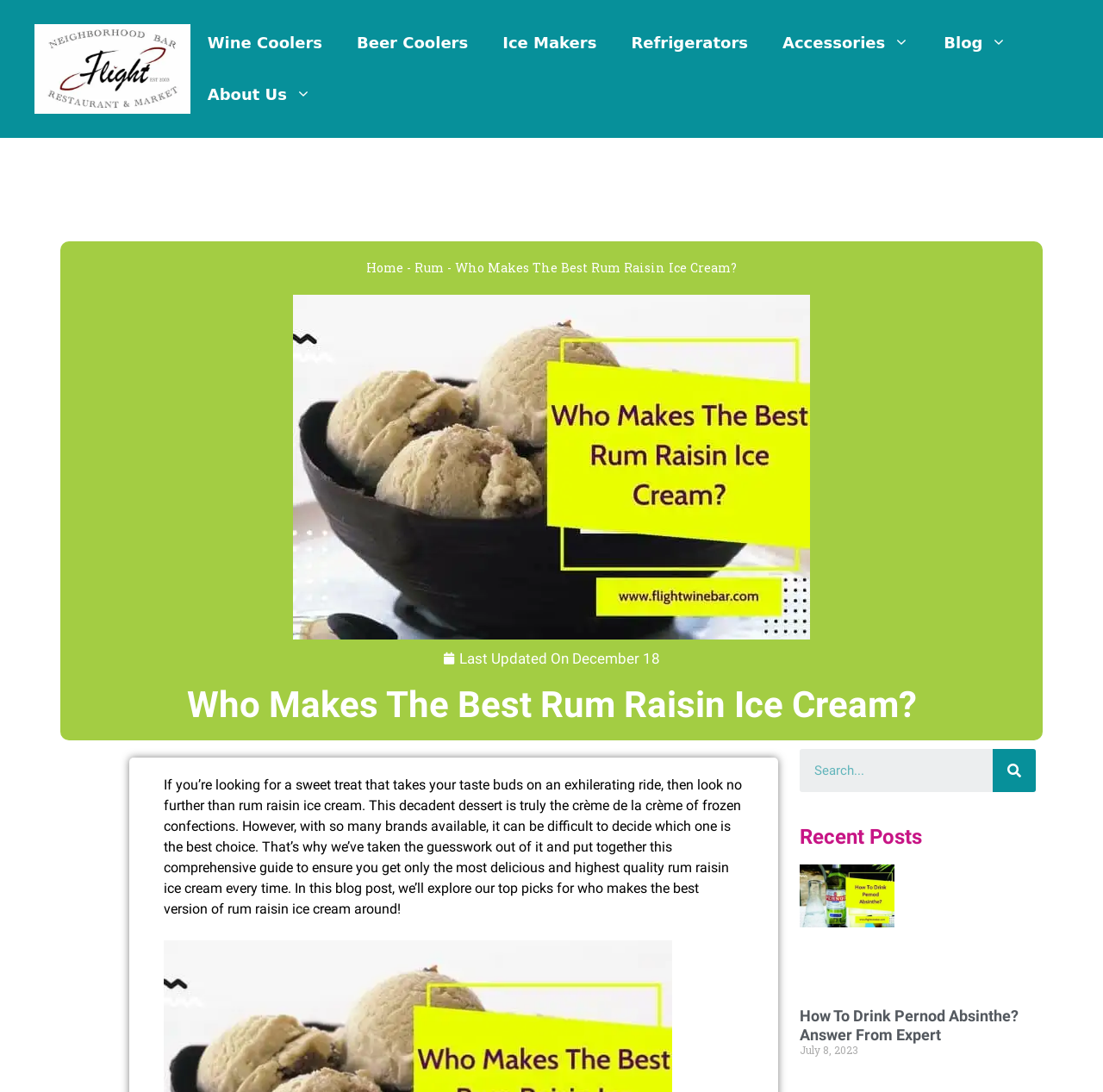Answer the question below in one word or phrase:
What is the title of the recent post?

How To Drink Pernod Absinthe